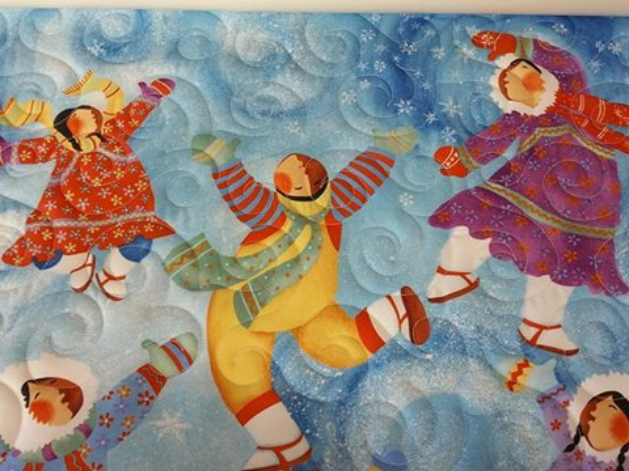What is the mood of the children in the image?
Provide a well-explained and detailed answer to the question.

The caption describes the children as having 'expressions [that] convey happiness and excitement' which suggests that they are in a joyful mood. Their 'playful poses' also add to the sense of happiness and fun.